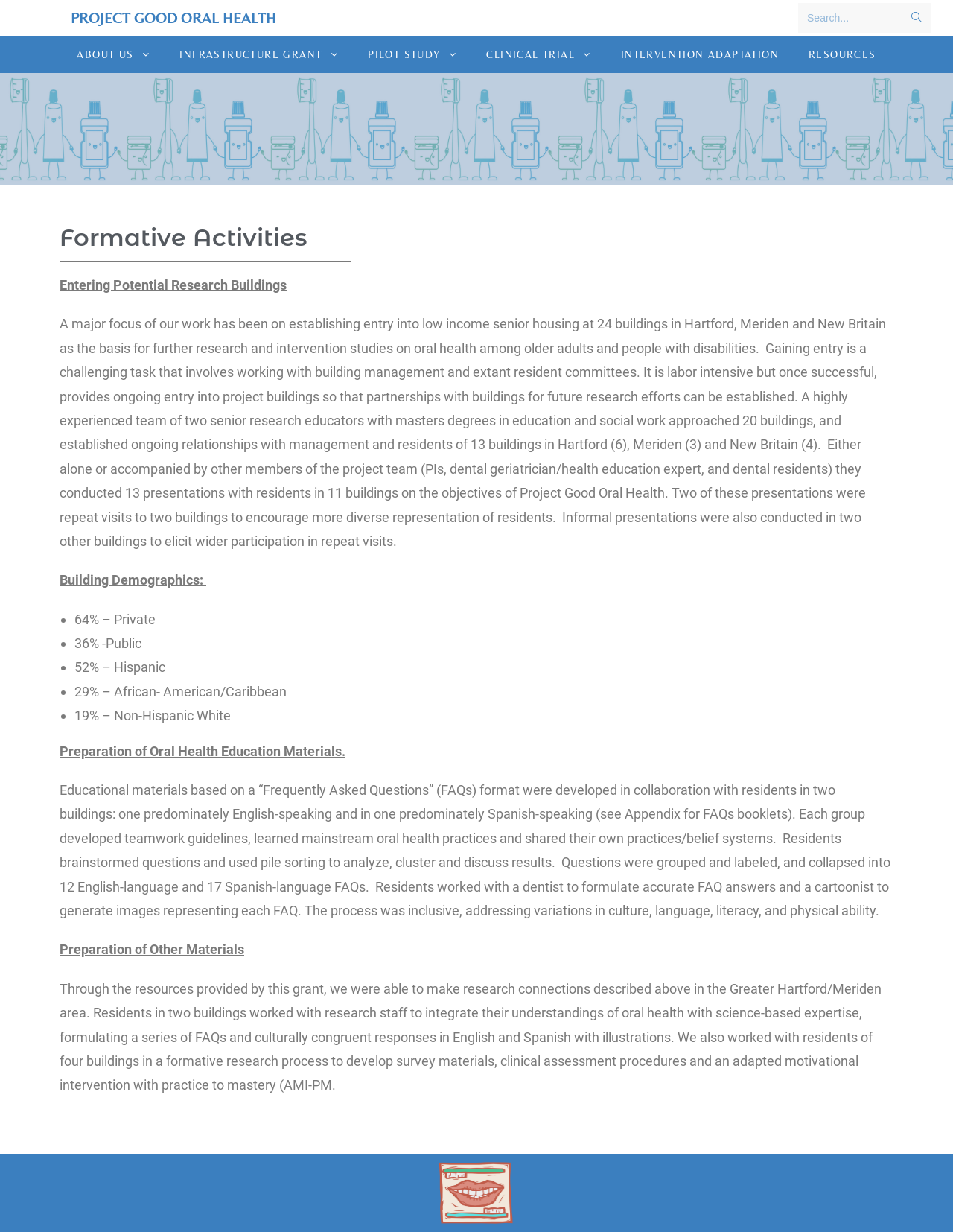Based on the image, please respond to the question with as much detail as possible:
How many buildings were approached for research?

According to the webpage content, a highly experienced team of two senior research educators approached 20 buildings to establish ongoing relationships with management and residents.